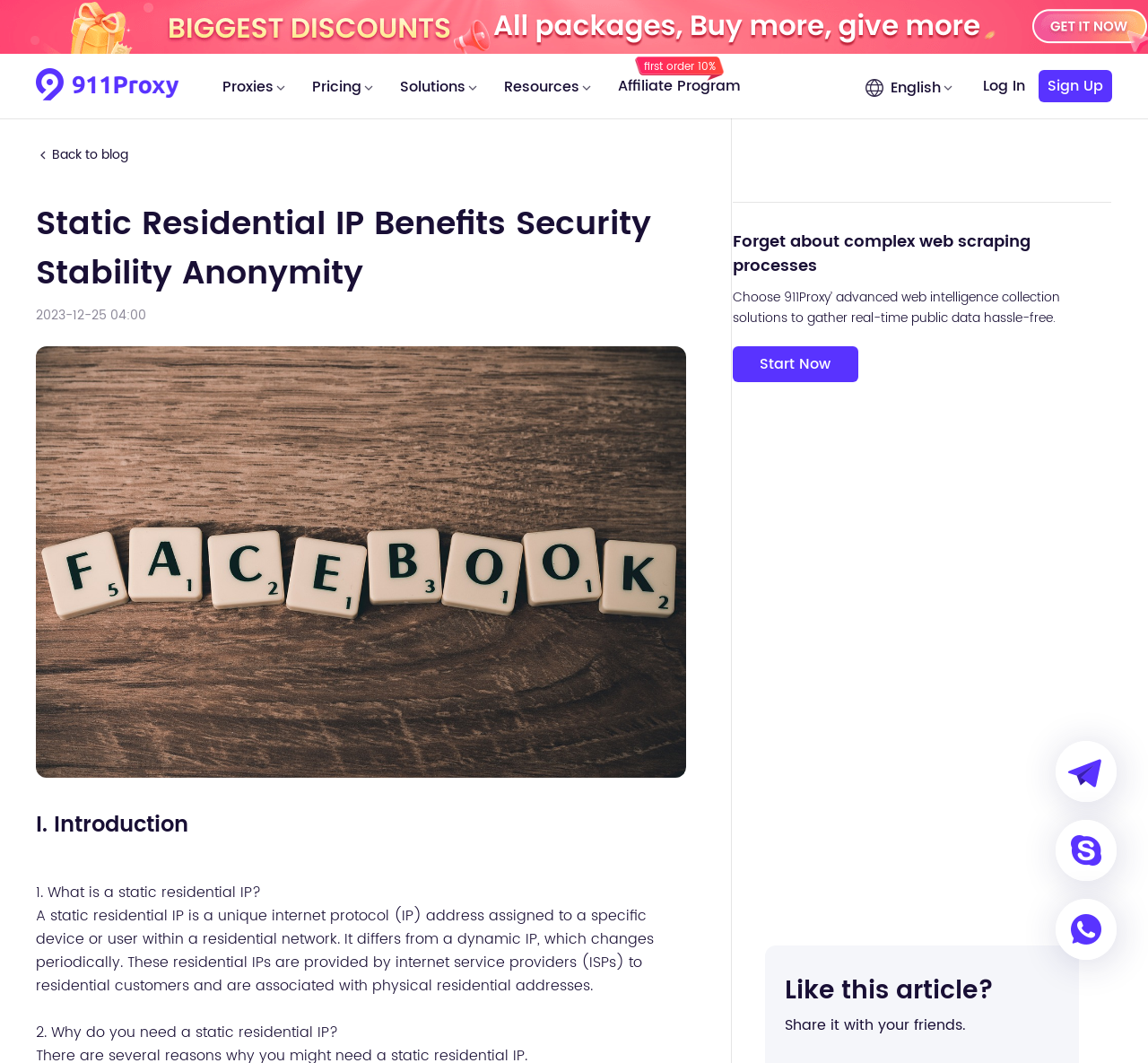How many social media links are present at the bottom of the webpage?
Kindly give a detailed and elaborate answer to the question.

At the bottom of the webpage, there are three social media links: Telegram, Skype, and WhatsApp, which can be used to contact or follow the website's social media presence.